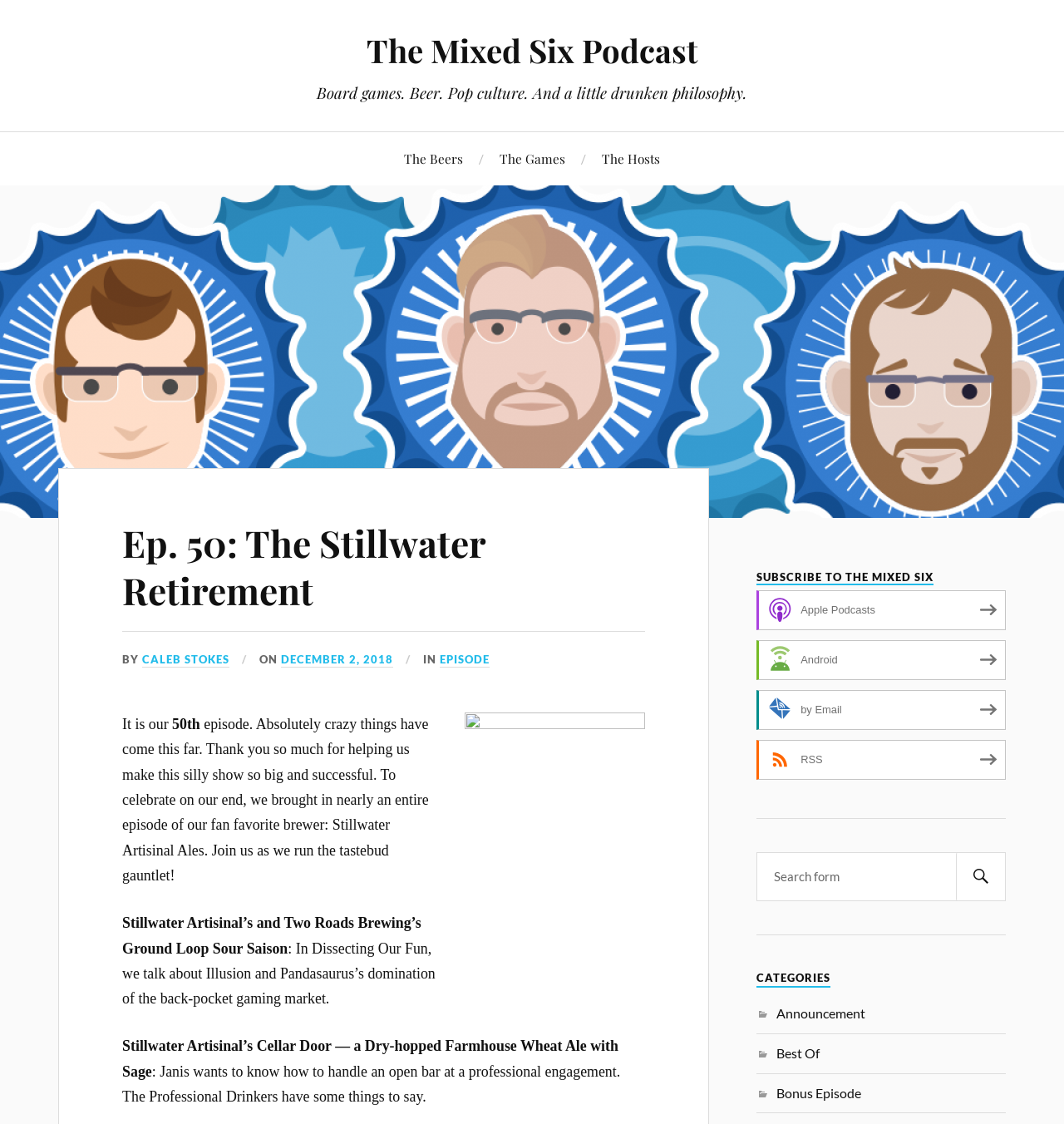What is the category of the episode 'Best Of'? Look at the image and give a one-word or short phrase answer.

Best Of